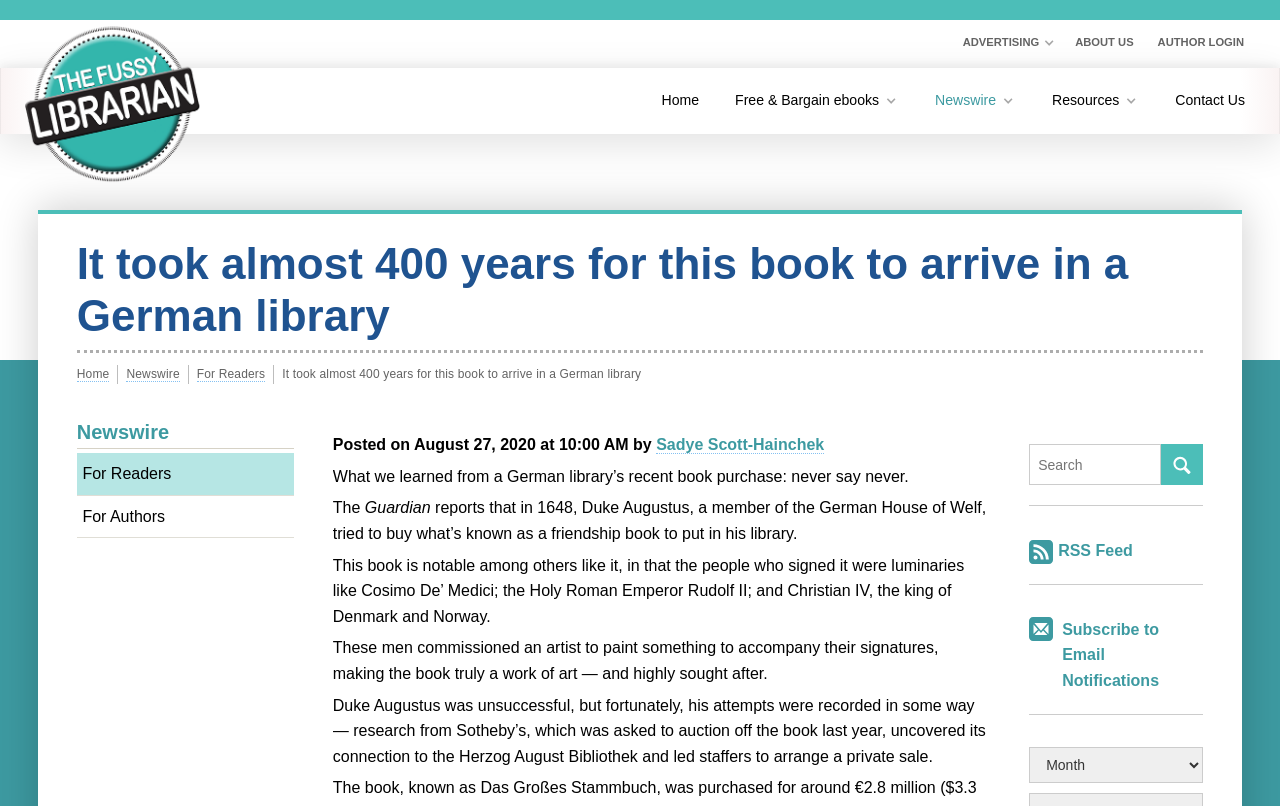Based on the image, give a detailed response to the question: What is the name of the author who wrote the article?

The article mentions the author's name, Sadye Scott-Hainchek, which is obtained from the text in the article.